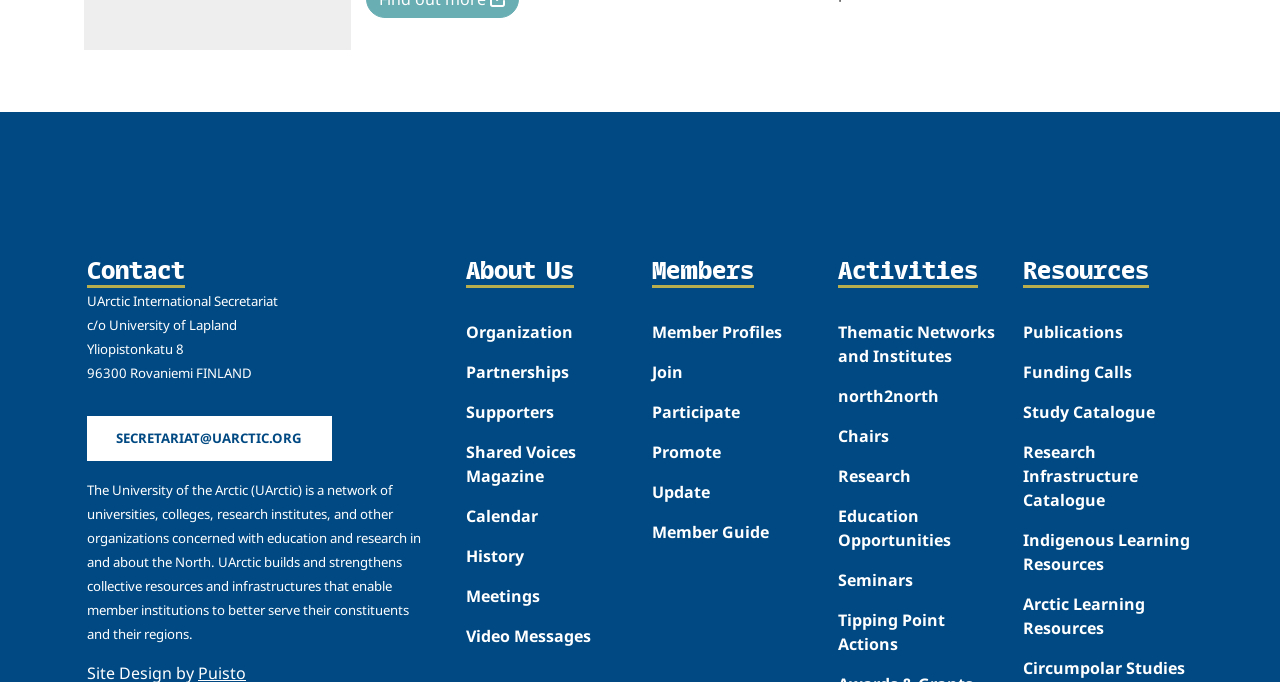Identify the bounding box coordinates of the element that should be clicked to fulfill this task: "Learn more about the University of the Arctic". The coordinates should be provided as four float numbers between 0 and 1, i.e., [left, top, right, bottom].

[0.068, 0.706, 0.329, 0.943]